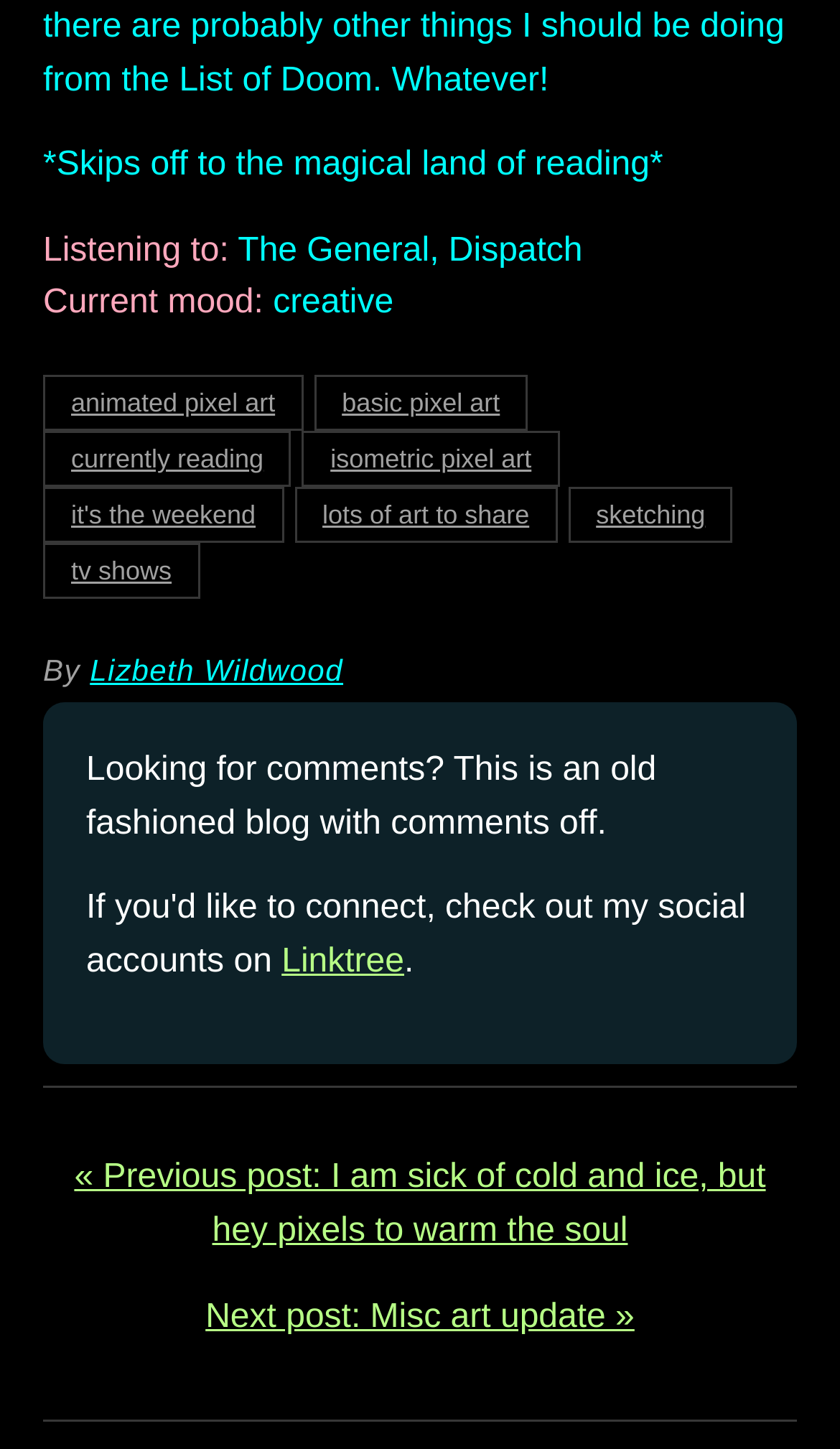What is the author currently reading?
Refer to the image and give a detailed answer to the query.

I found the text 'Listening to:' followed by 'The General, Dispatch', which implies that the author is currently reading 'The General, Dispatch'.